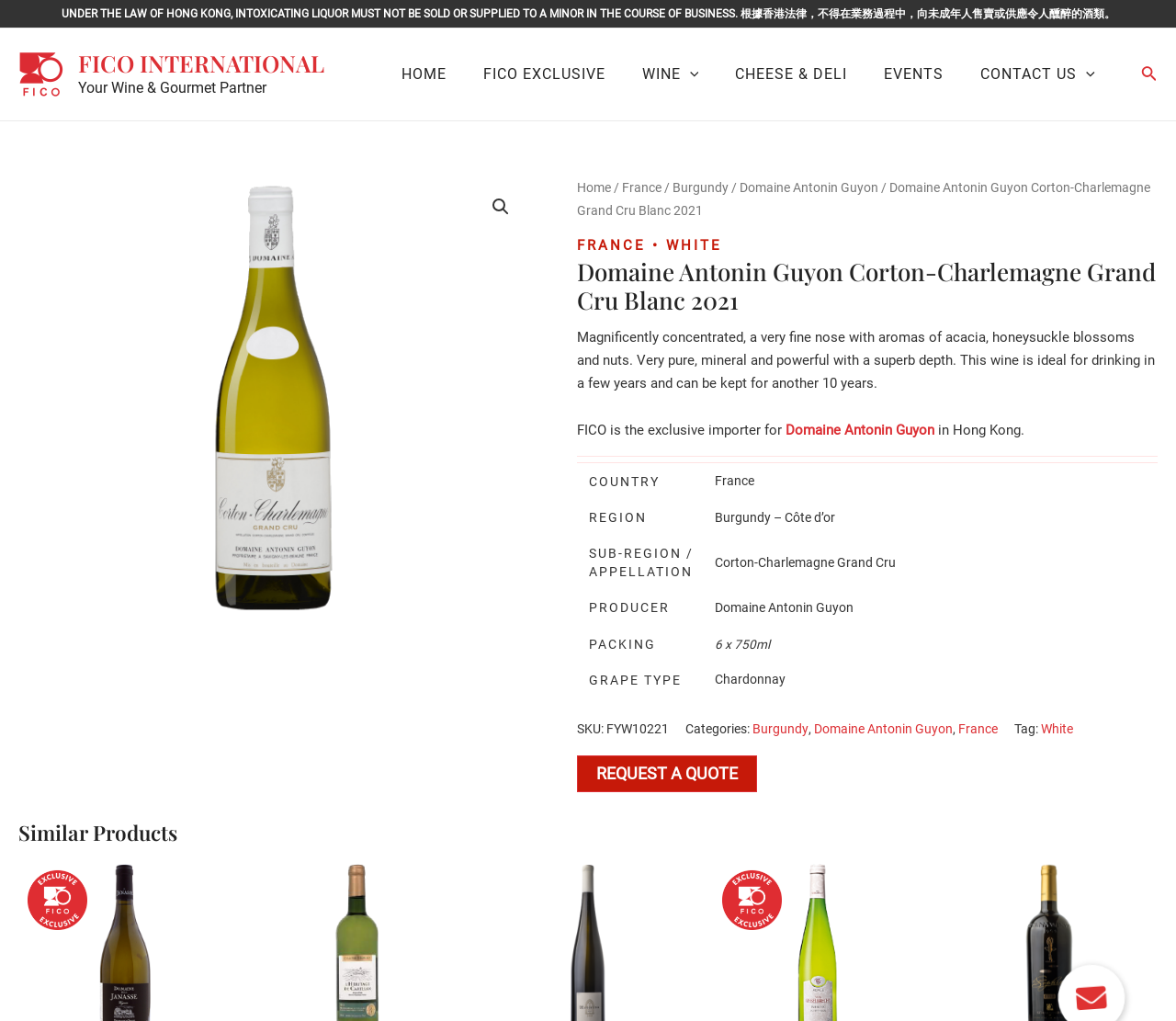What is the warning message at the top of the page?
Offer a detailed and exhaustive answer to the question.

I found this warning message at the top of the page, which is a static text element with the ID 413. The text is 'UNDER THE LAW OF HONG KONG, INTOXICATING LIQUOR MUST NOT BE SOLD OR SUPPLIED TO A MINOR IN THE COURSE OF BUSINESS. 根據香港法律，不得在業務過程中，向未成年人售賣或供應令人醺醉的酒類.'